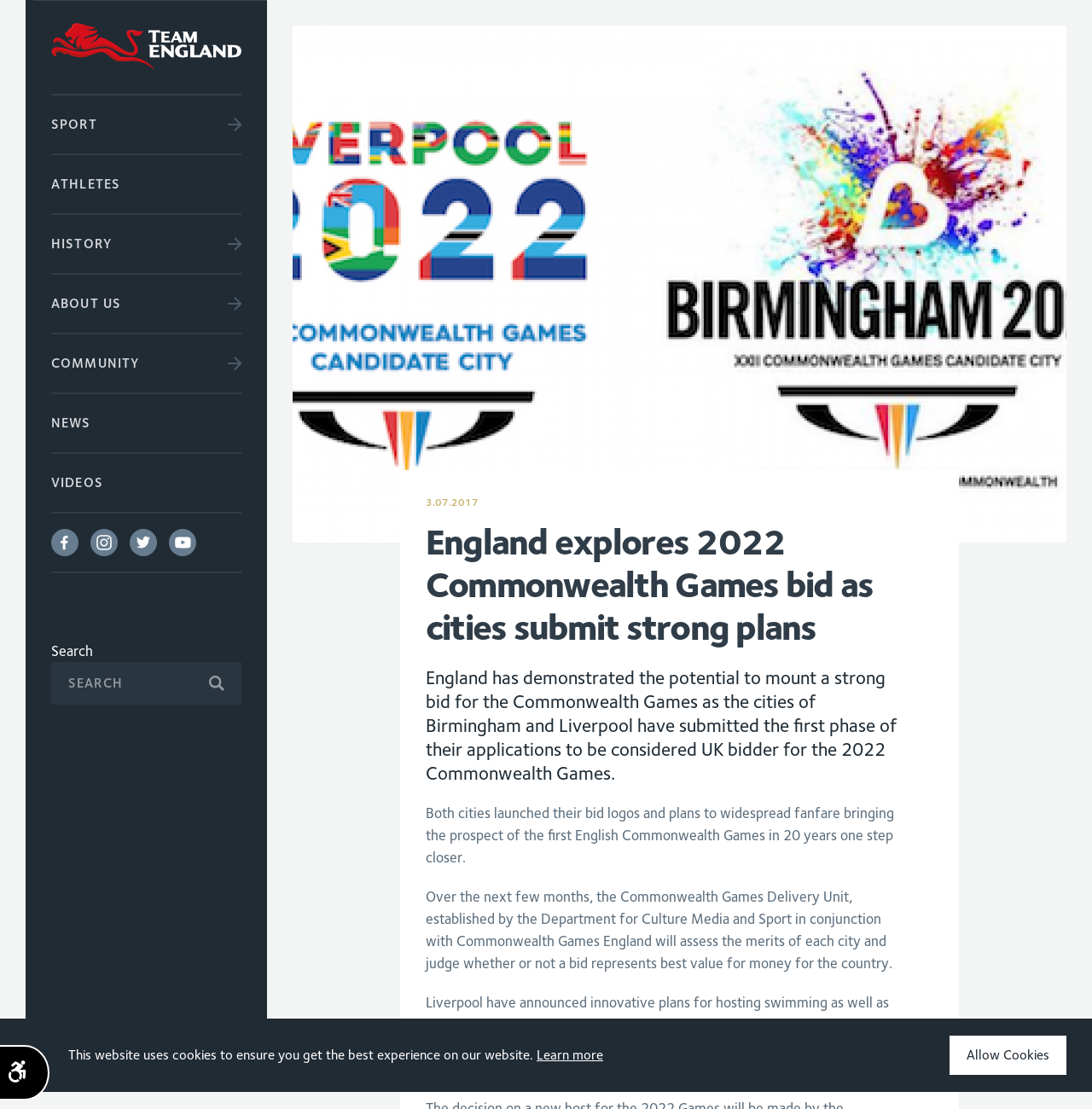Using the webpage screenshot and the element description George Walford International Essay Prize, determine the bounding box coordinates. Specify the coordinates in the format (top-left x, top-left y, bottom-right x, bottom-right y) with values ranging from 0 to 1.

None